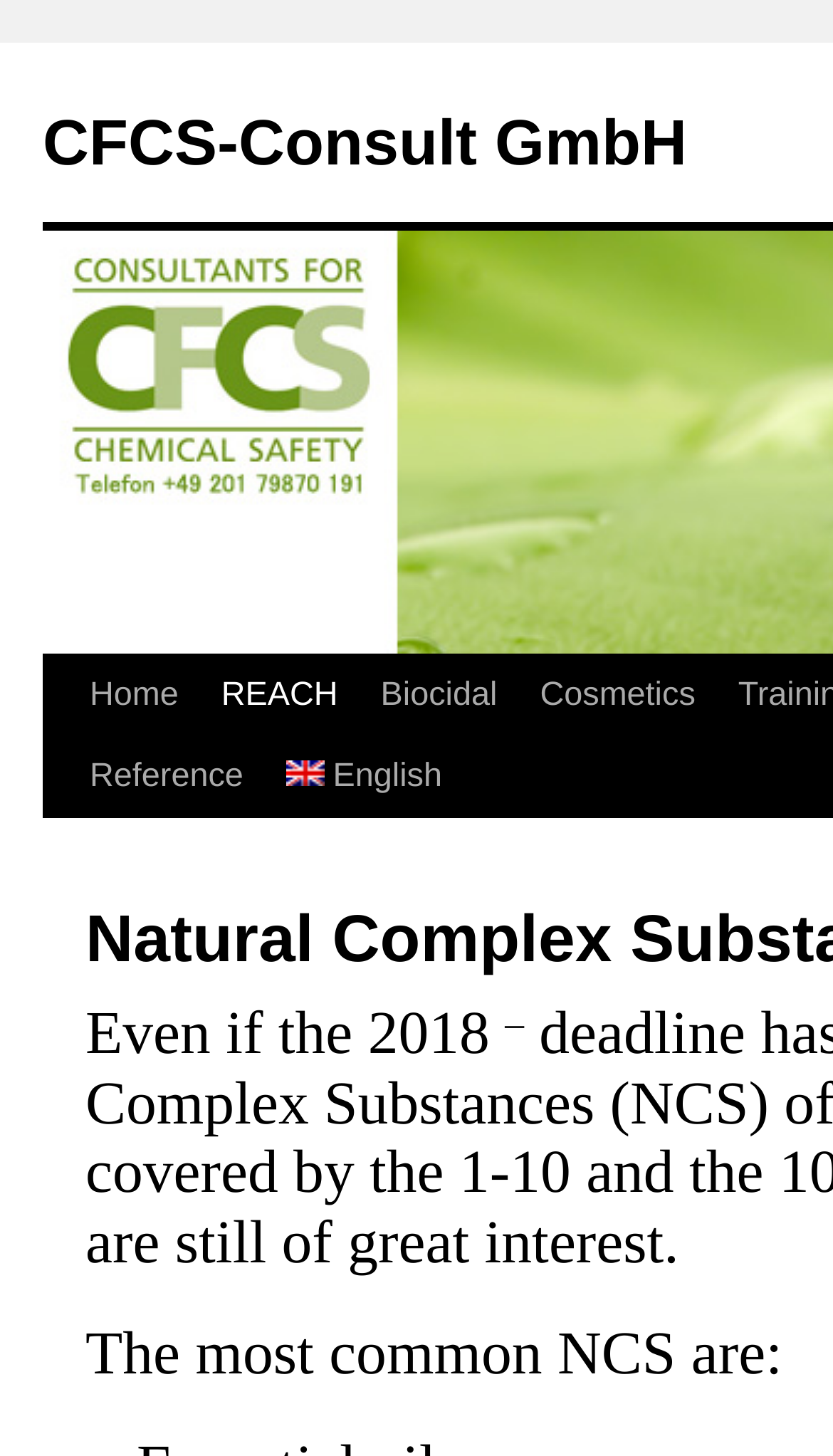Respond to the question below with a single word or phrase:
Is there a skip to content link?

Yes